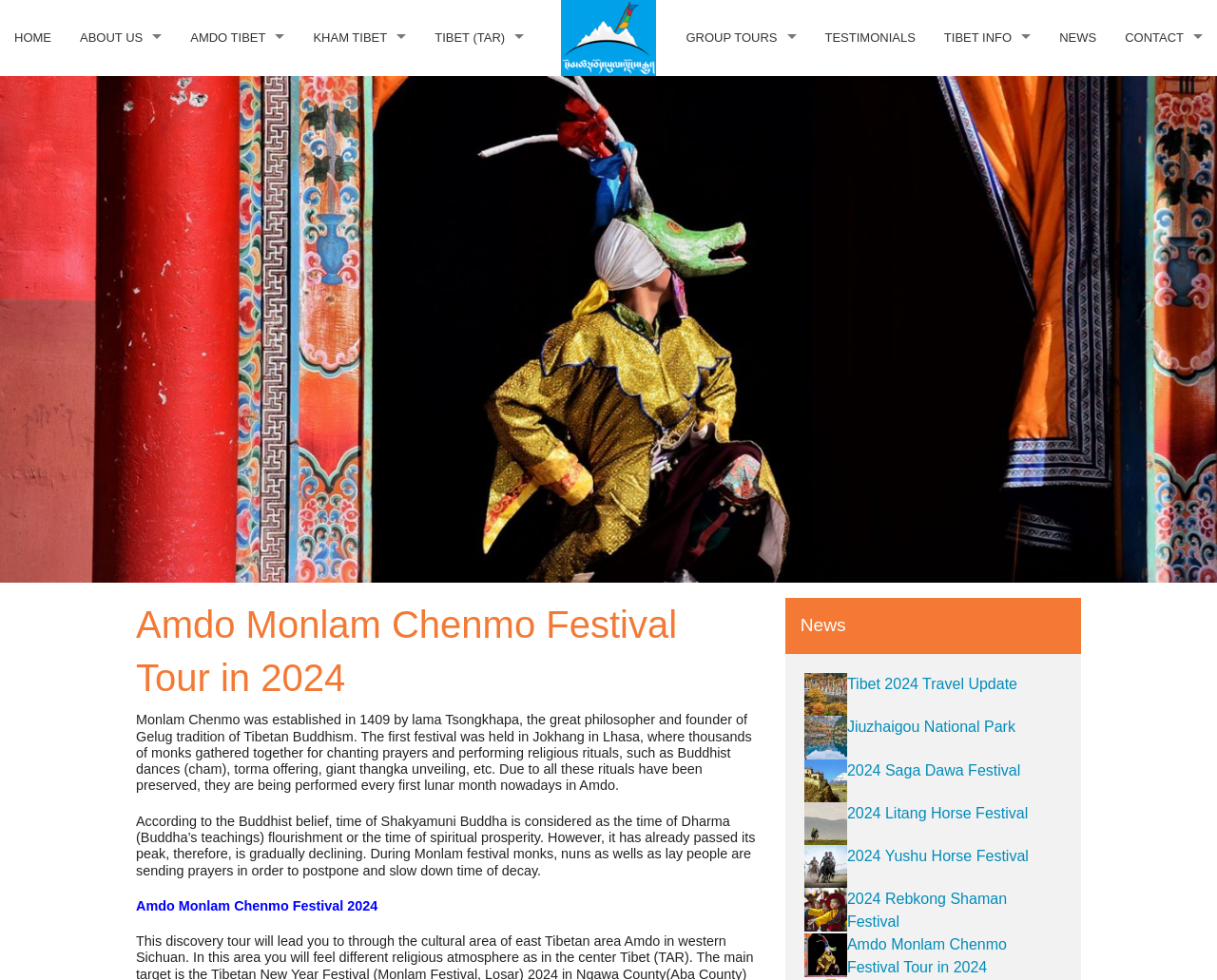Provide your answer to the question using just one word or phrase: What is the name of the founder of Gelug tradition of Tibetan Buddhism?

Lama Tsongkhapa